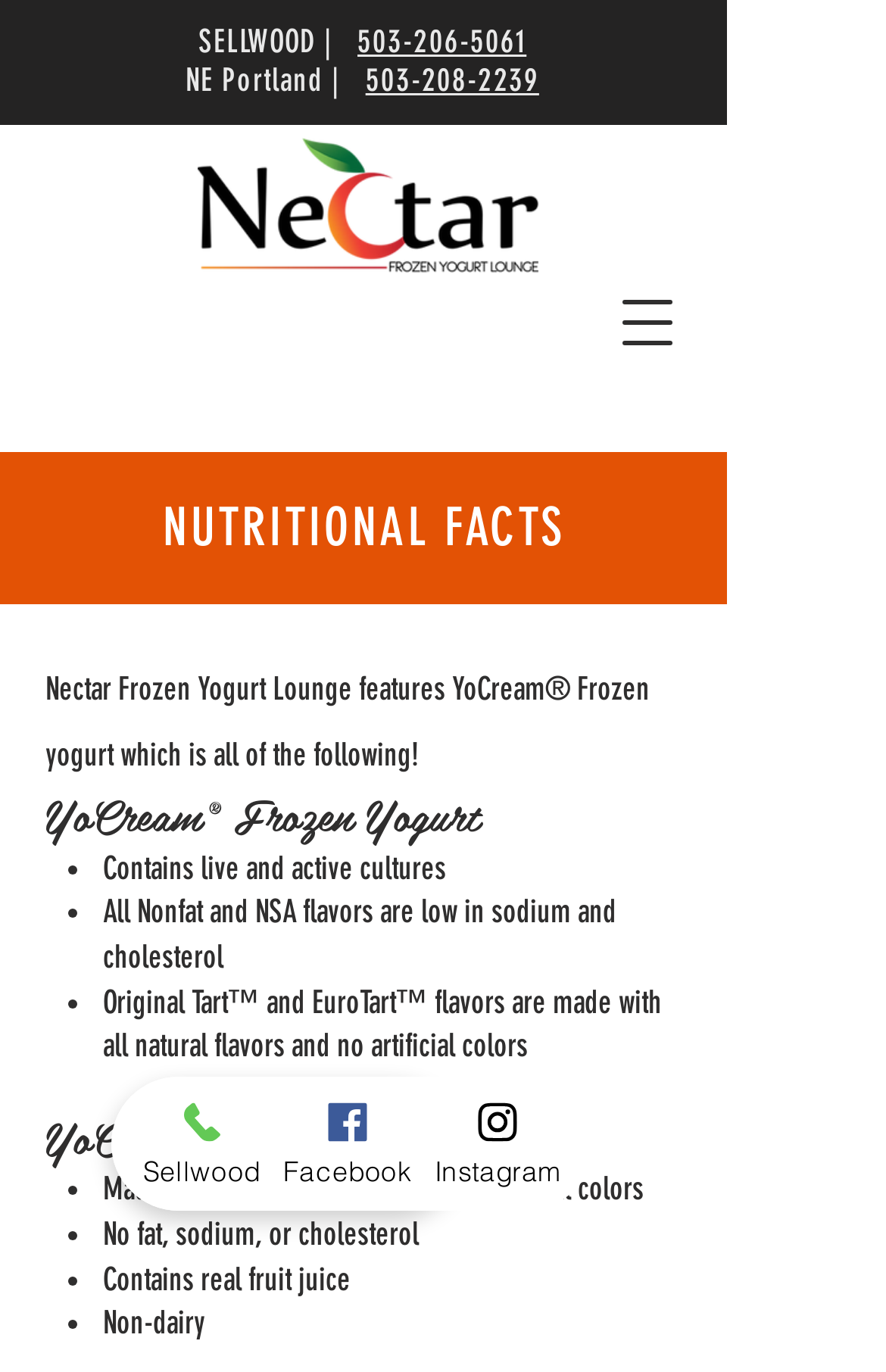Kindly determine the bounding box coordinates for the area that needs to be clicked to execute this instruction: "View nutritional facts".

[0.184, 0.363, 0.637, 0.407]